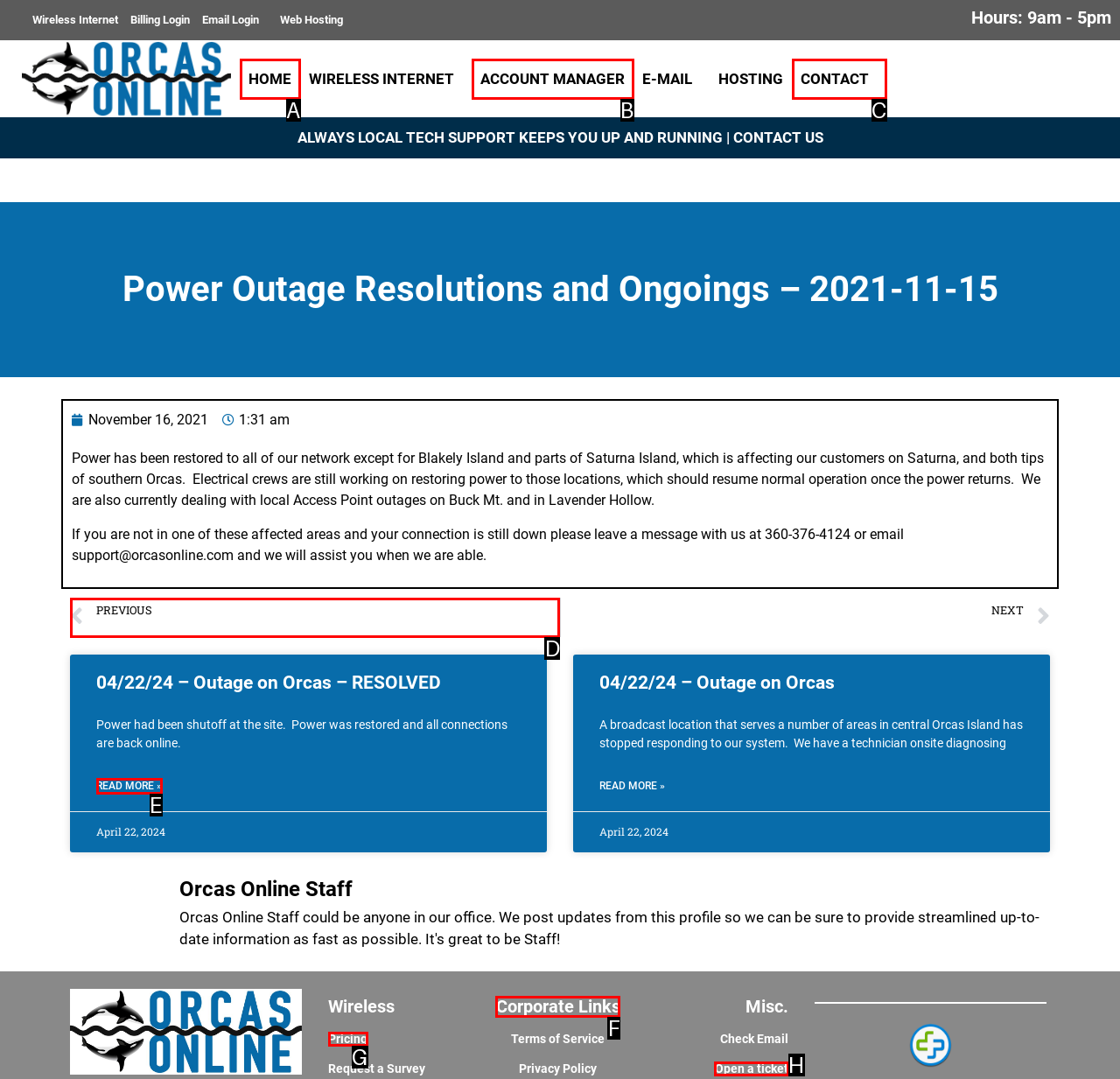To execute the task: Open a ticket, which one of the highlighted HTML elements should be clicked? Answer with the option's letter from the choices provided.

H